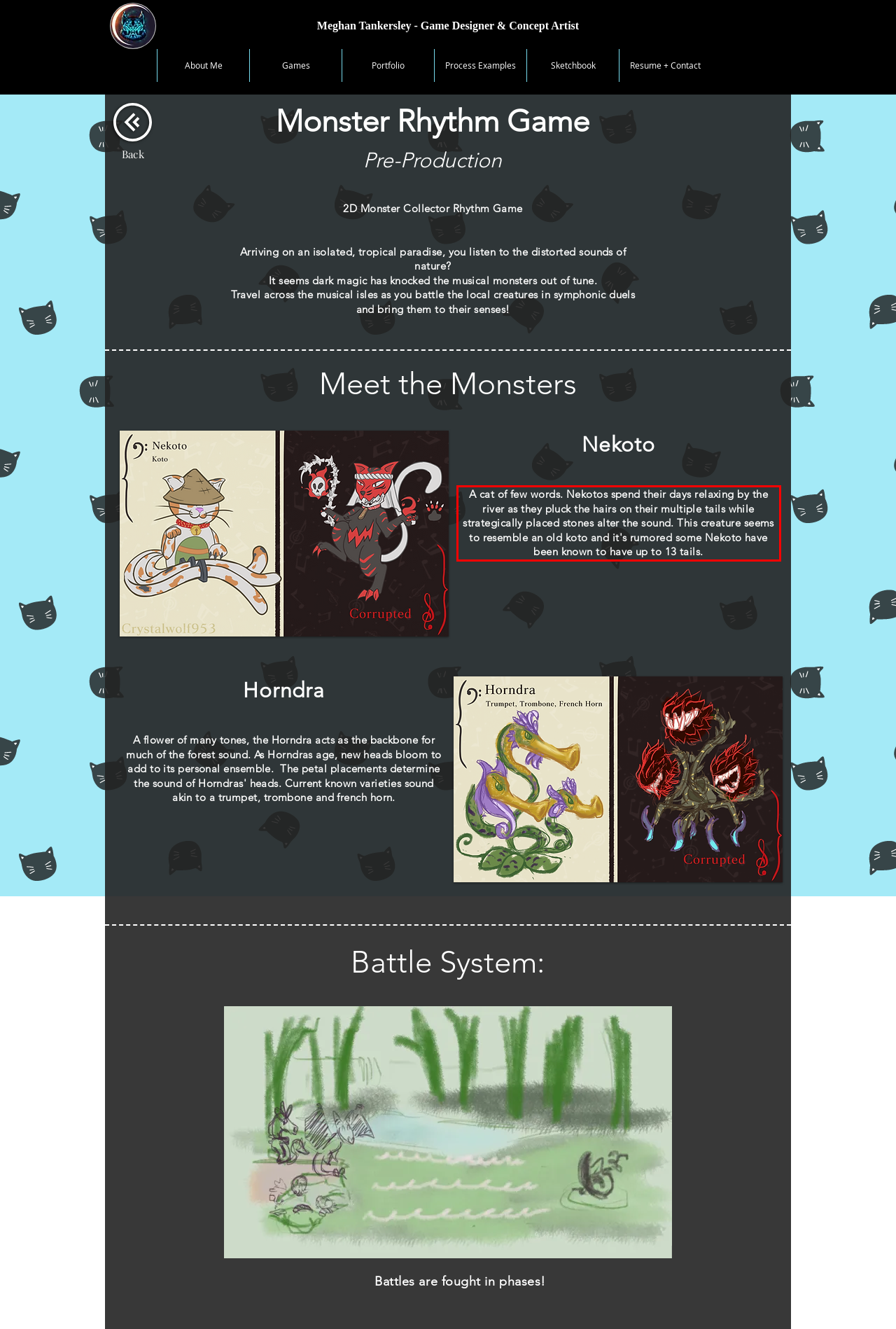Please use OCR to extract the text content from the red bounding box in the provided webpage screenshot.

A cat of few words. Nekotos spend their days relaxing by the river as they pluck the hairs on their multiple tails while strategically placed stones alter the sound. This creature seems to resemble an old koto and it's rumored some Nekoto have been known to have up to 13 tails.